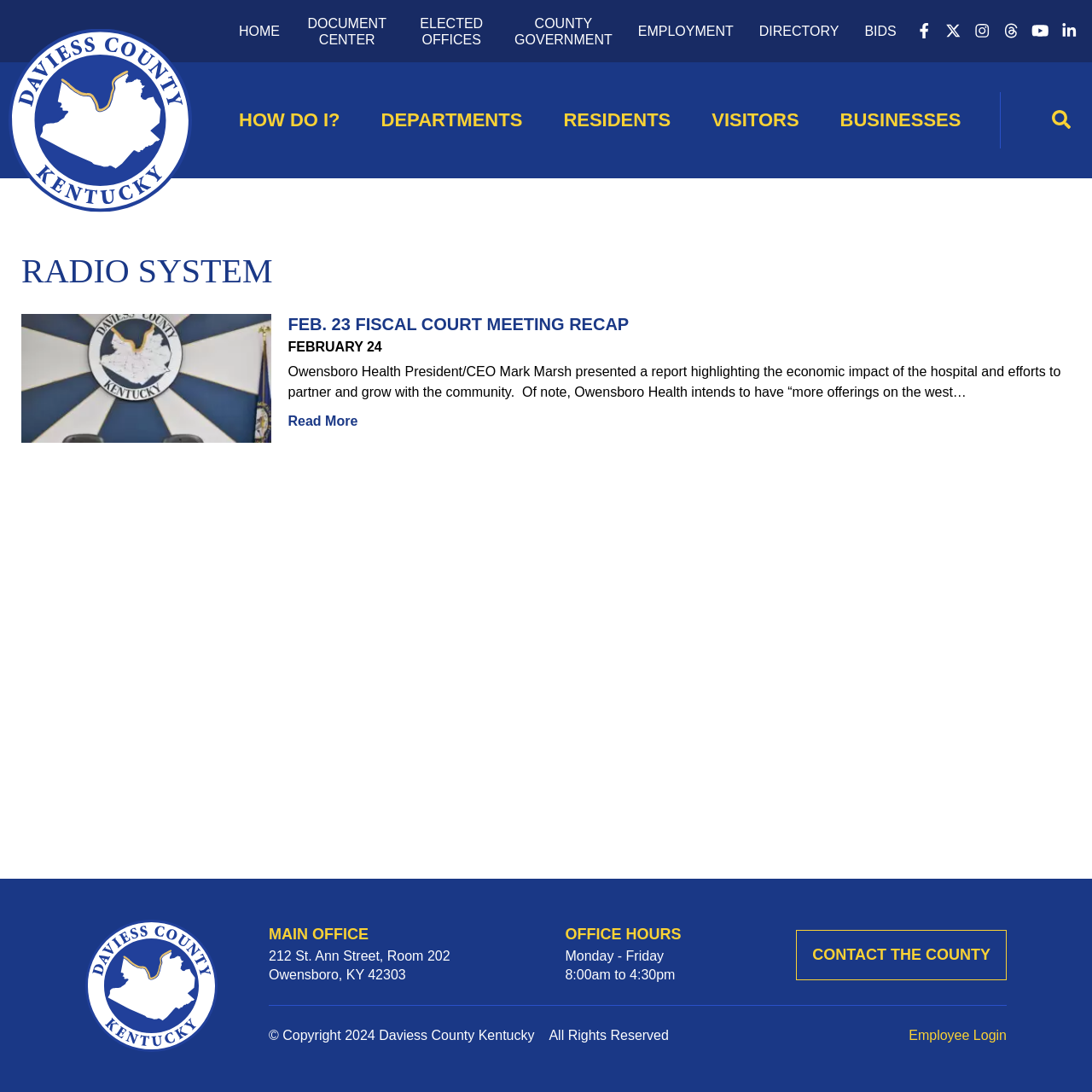Extract the bounding box for the UI element that matches this description: "Contact the County".

[0.729, 0.851, 0.922, 0.898]